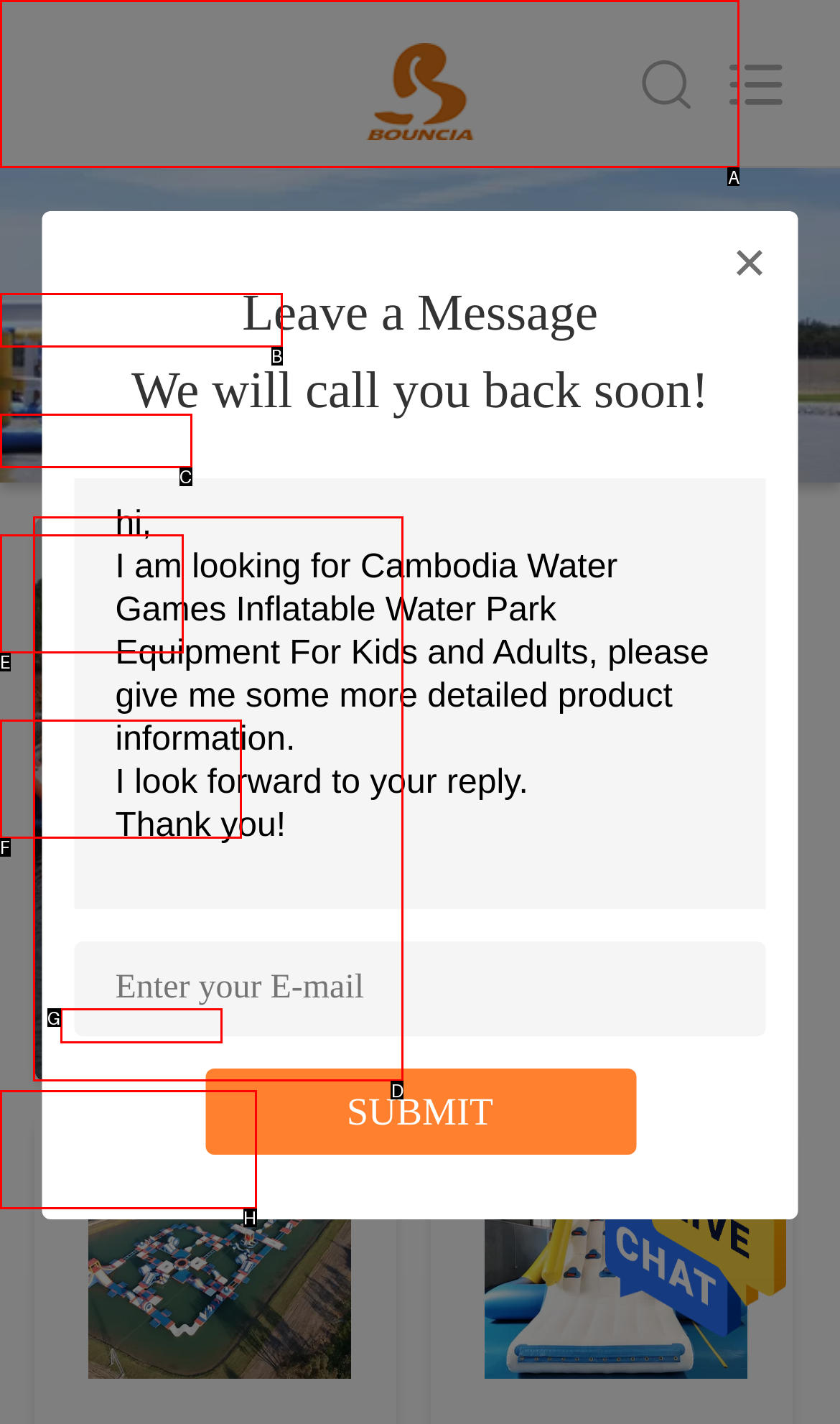Identify the letter of the UI element you should interact with to perform the task: Search what you want
Reply with the appropriate letter of the option.

A